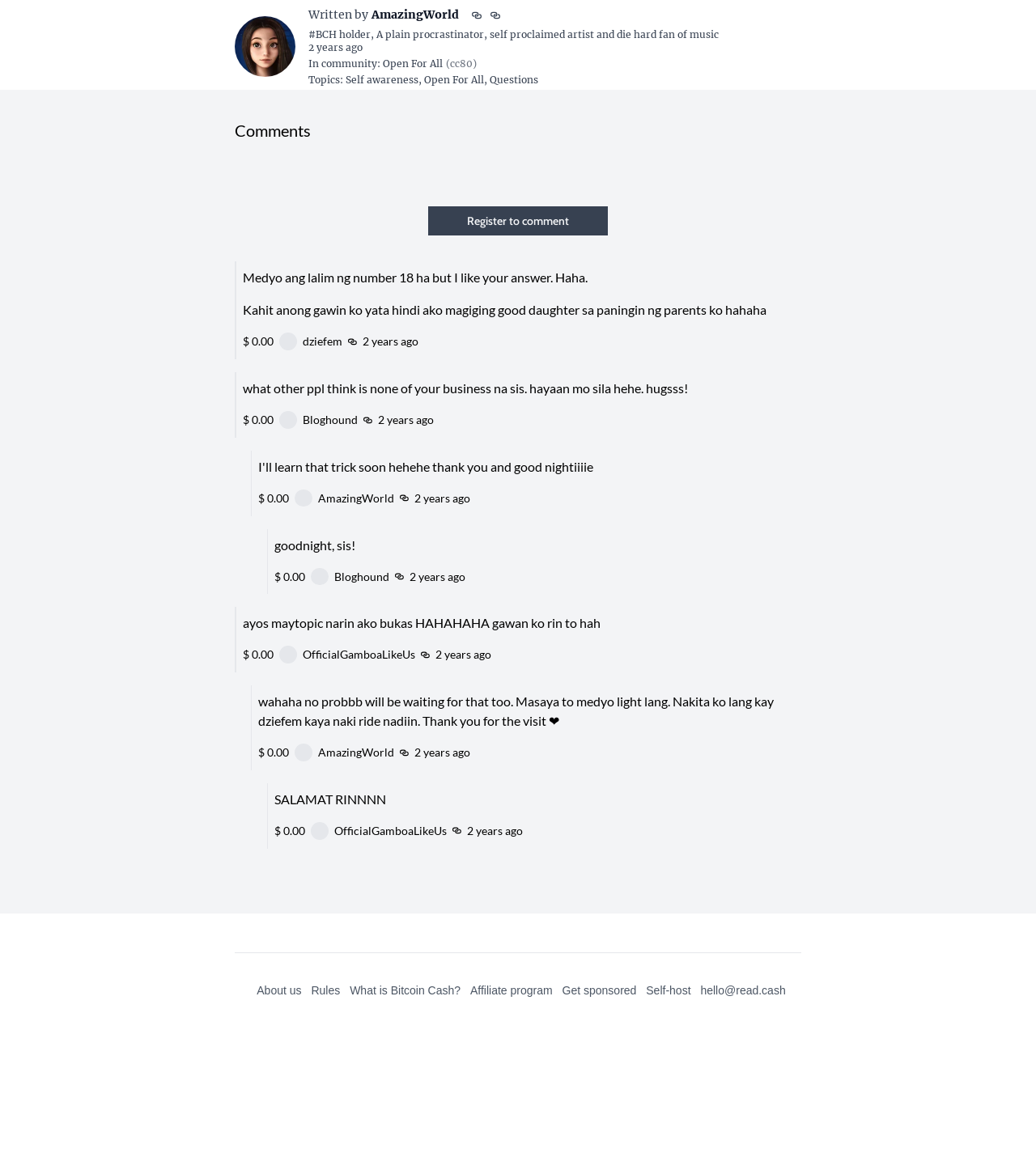Please specify the bounding box coordinates of the clickable region necessary for completing the following instruction: "Click on the 'Register to comment' button". The coordinates must consist of four float numbers between 0 and 1, i.e., [left, top, right, bottom].

[0.413, 0.177, 0.587, 0.201]